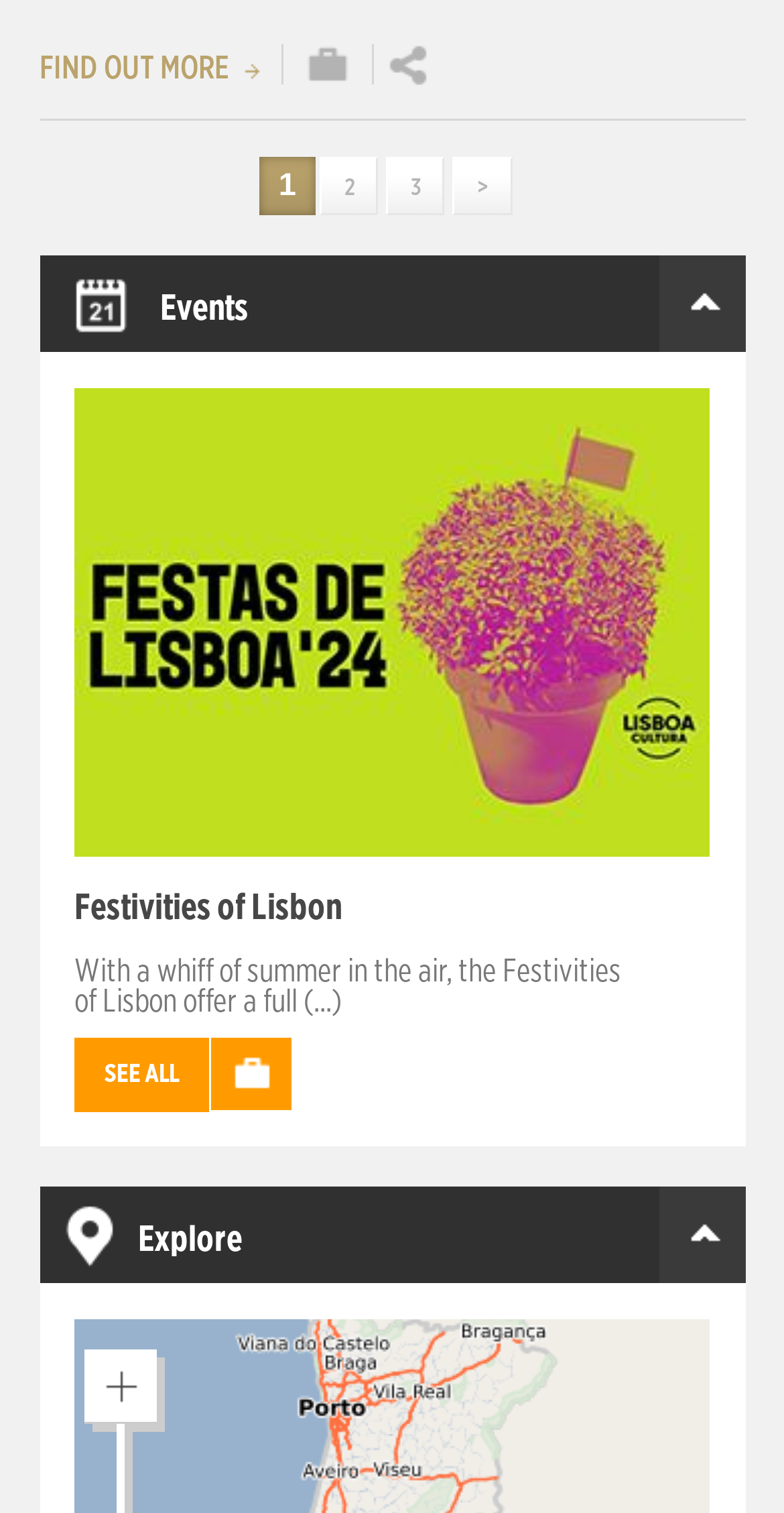Given the content of the image, can you provide a detailed answer to the question?
How many pages are there?

There are links '2', '3', and '>' which suggest that there are at least three pages, and the '>' symbol implies that there may be more pages.